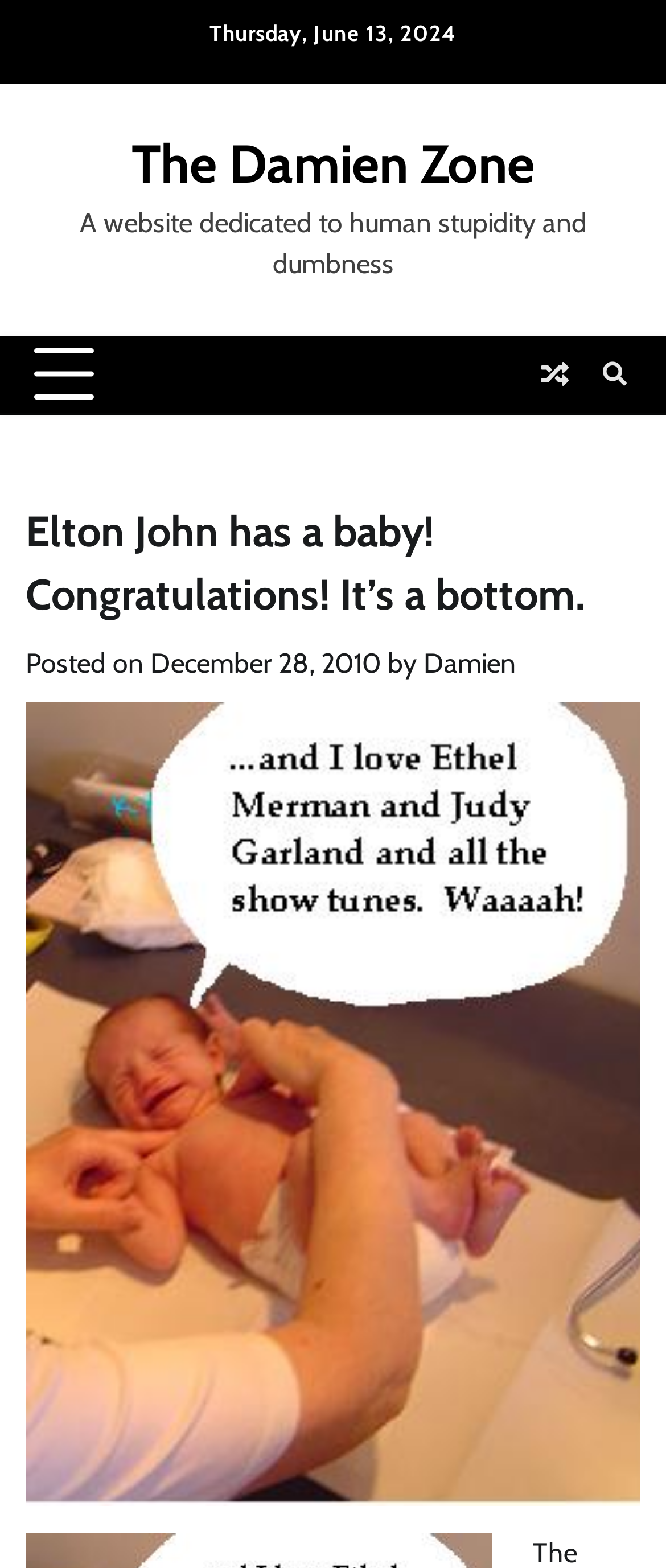Identify the bounding box for the UI element described as: "December 28, 2010". Ensure the coordinates are four float numbers between 0 and 1, formatted as [left, top, right, bottom].

[0.226, 0.413, 0.572, 0.434]